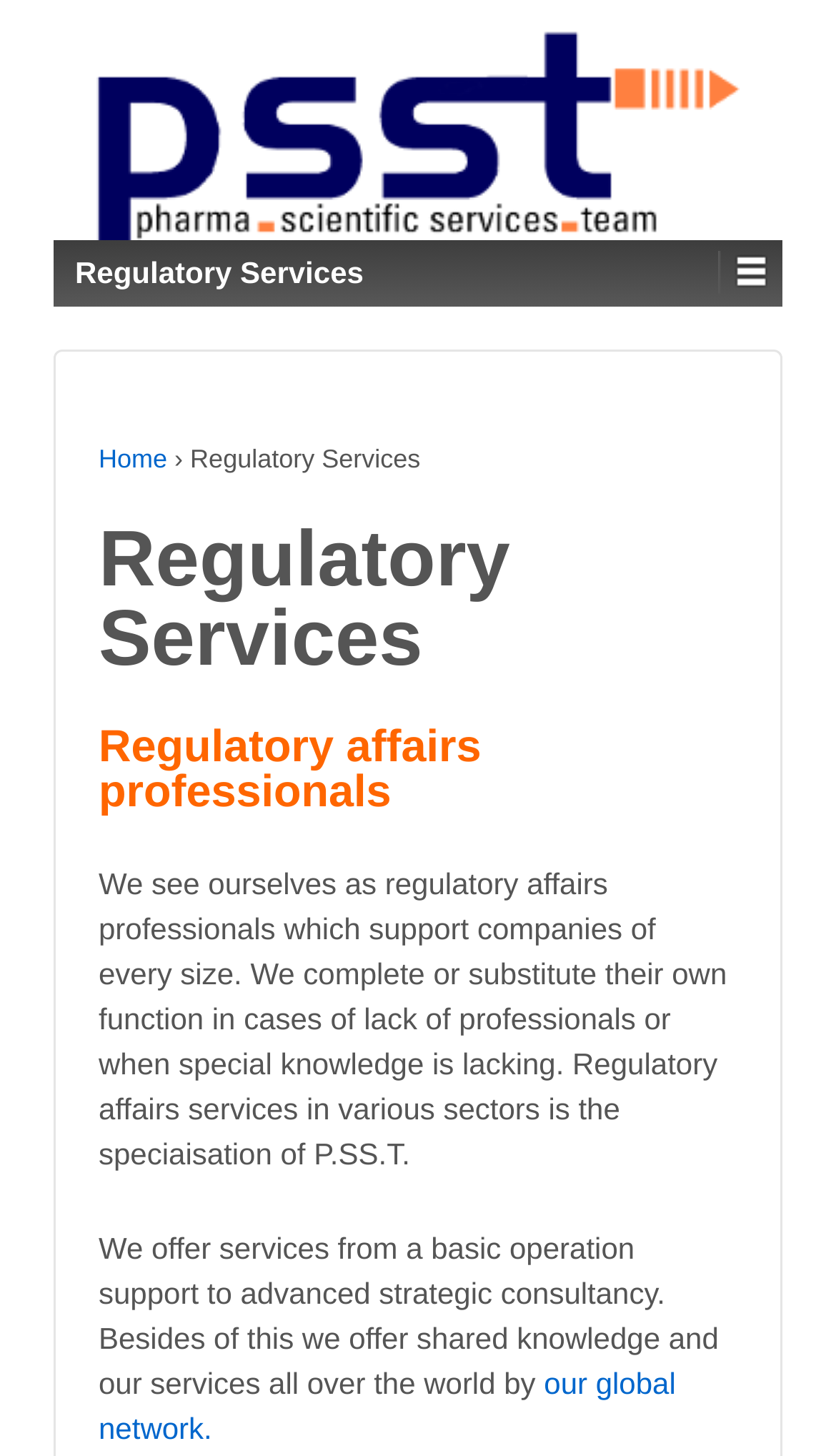Identify the bounding box coordinates for the UI element that matches this description: "alt="P.SS.T"".

[0.115, 0.079, 0.885, 0.103]